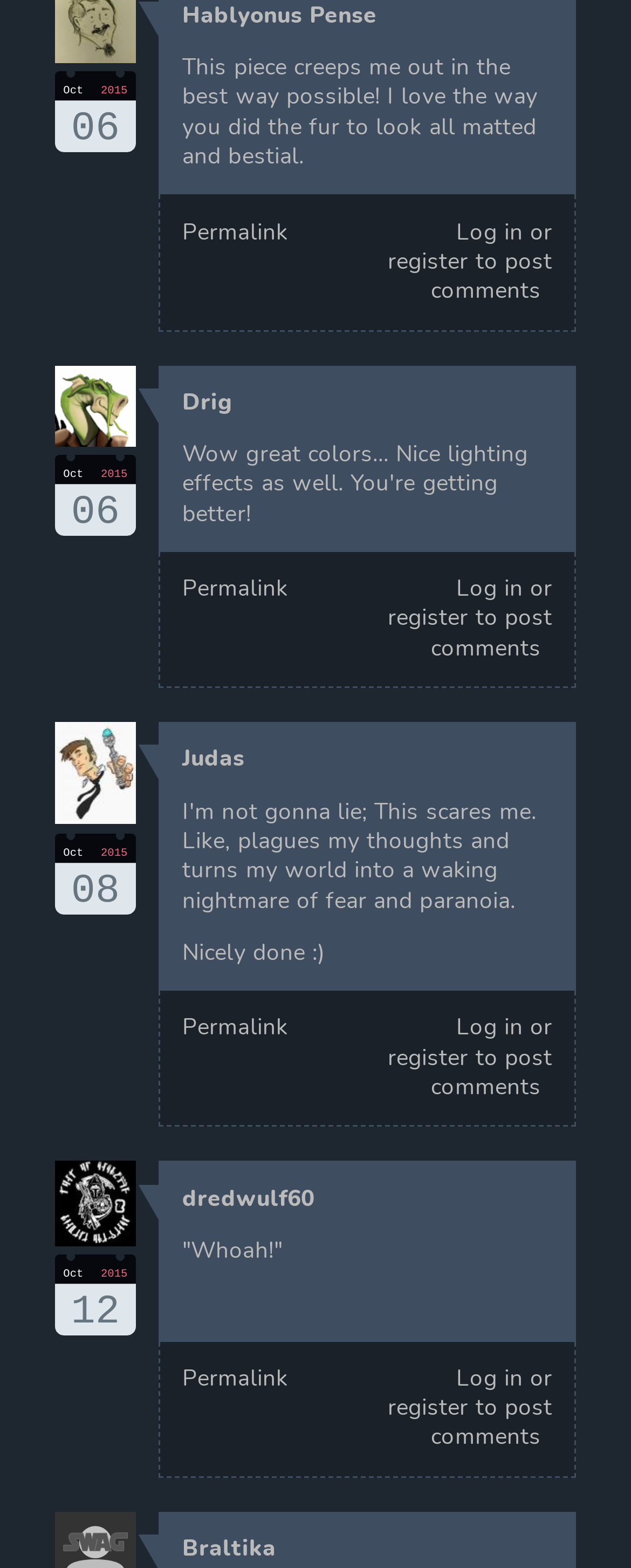Pinpoint the bounding box coordinates of the clickable area necessary to execute the following instruction: "Click the 'Judas' link". The coordinates should be given as four float numbers between 0 and 1, namely [left, top, right, bottom].

[0.289, 0.474, 0.389, 0.494]